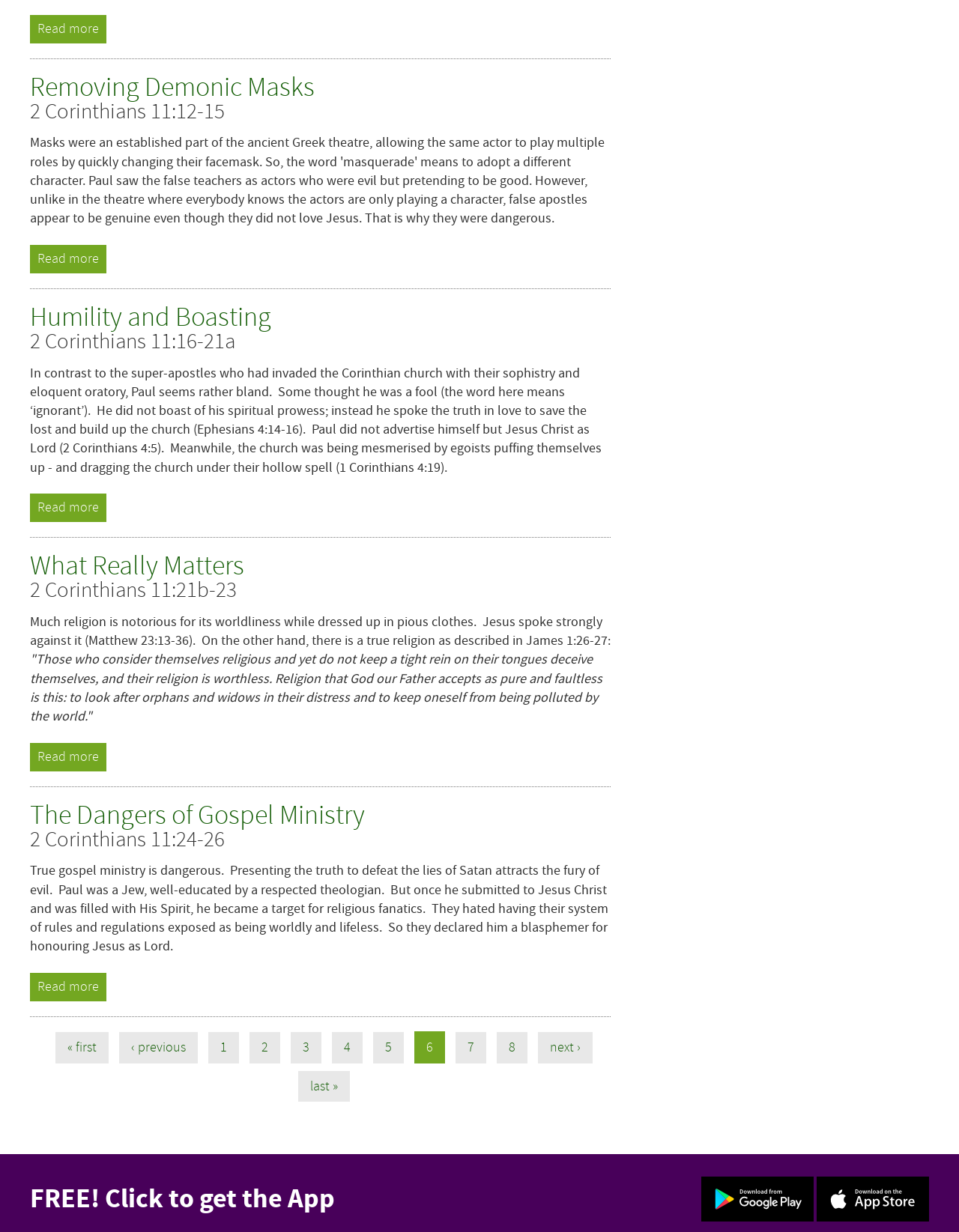How many headings are there on the webpage?
Please answer the question with a detailed and comprehensive explanation.

The webpage contains five headings: 'Removing Demonic Masks', 'Humility and Boasting', 'What Really Matters', 'The Dangers of Gospel Ministry', and 'Pages'.